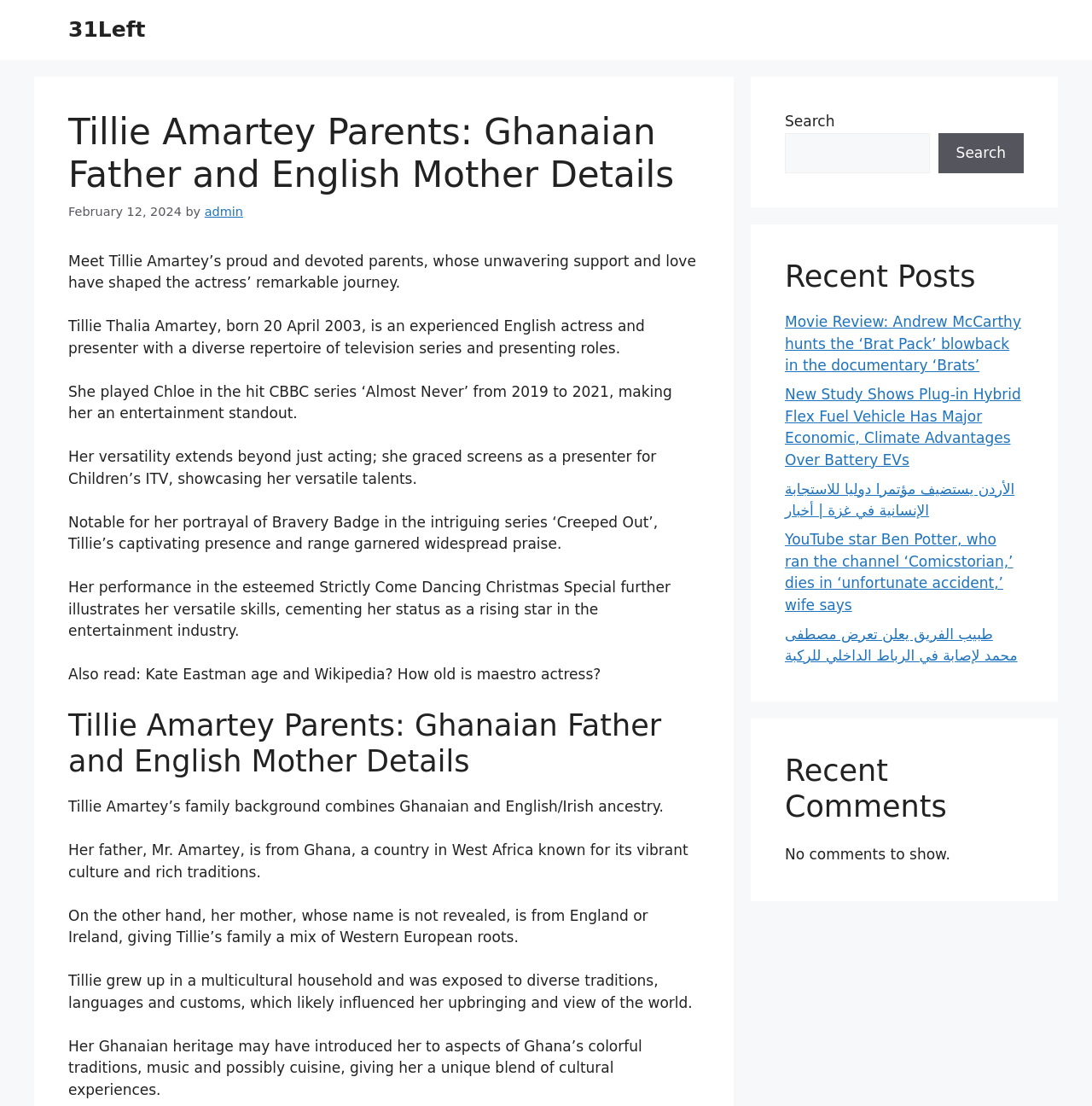Please identify the bounding box coordinates of the region to click in order to complete the given instruction: "View recent comments". The coordinates should be four float numbers between 0 and 1, i.e., [left, top, right, bottom].

[0.719, 0.68, 0.938, 0.745]